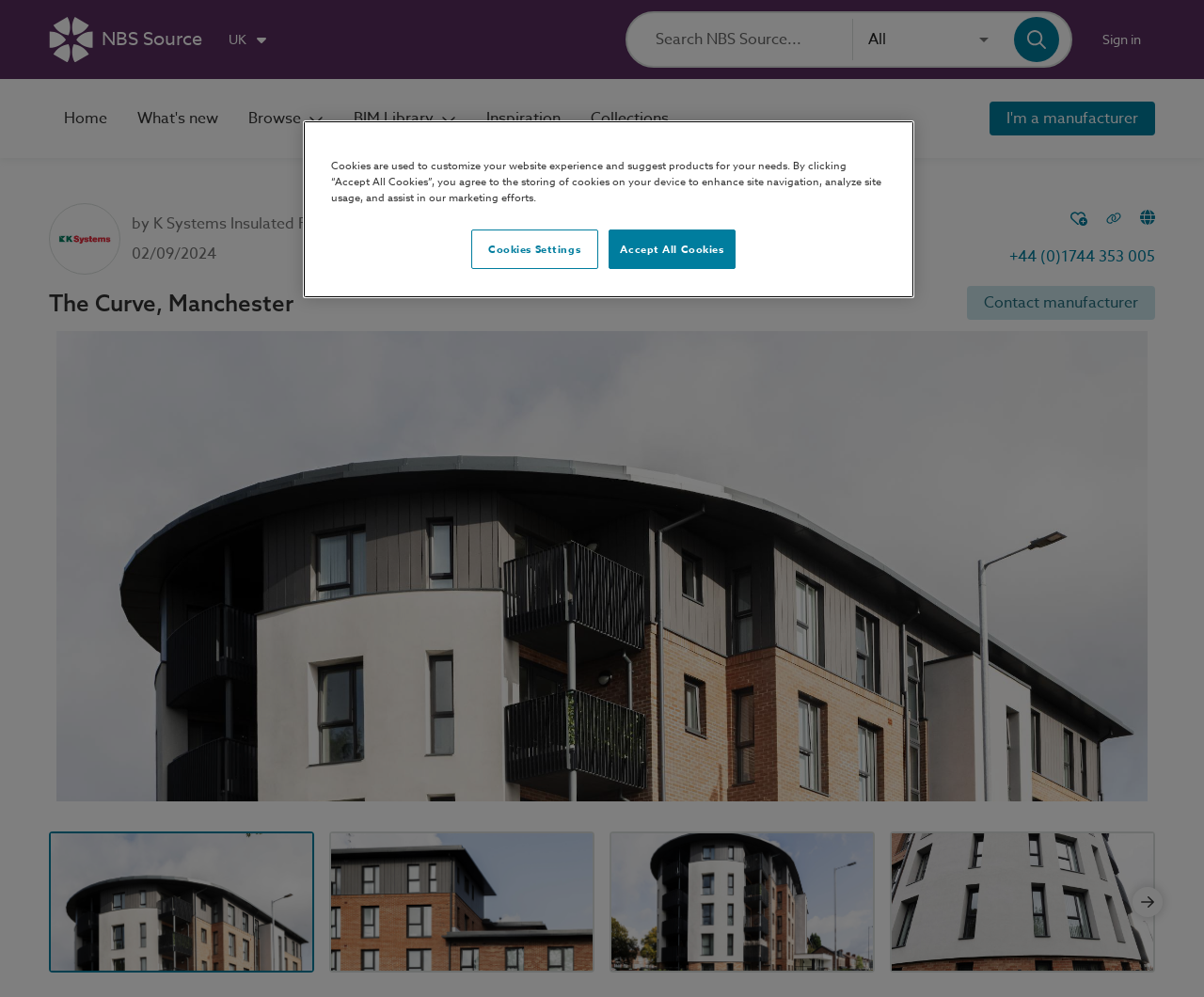What is the name of the development? Please answer the question using a single word or phrase based on the image.

The Curve